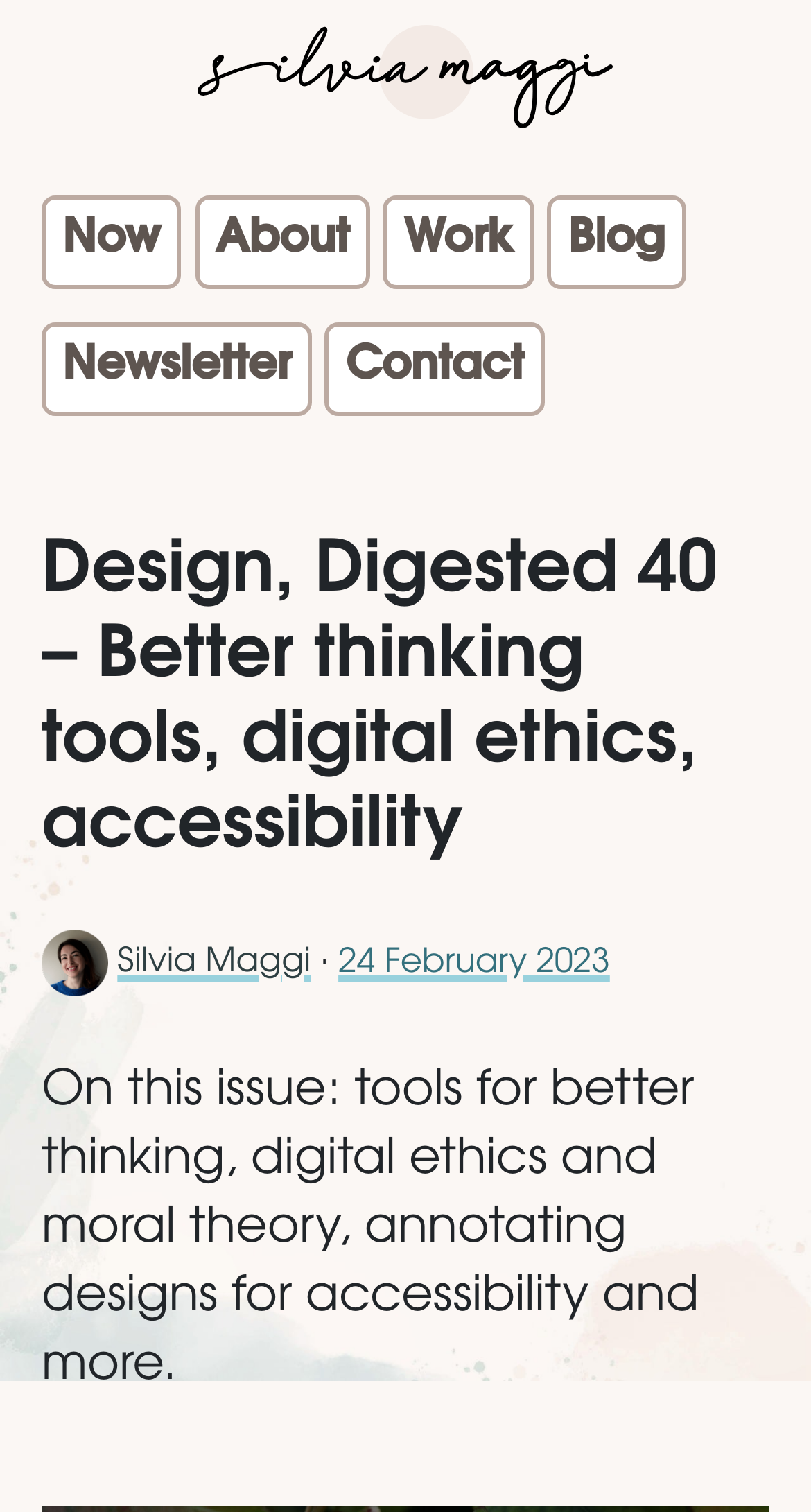Find the bounding box coordinates of the element you need to click on to perform this action: 'view the current issue'. The coordinates should be represented by four float values between 0 and 1, in the format [left, top, right, bottom].

[0.051, 0.352, 0.949, 0.578]